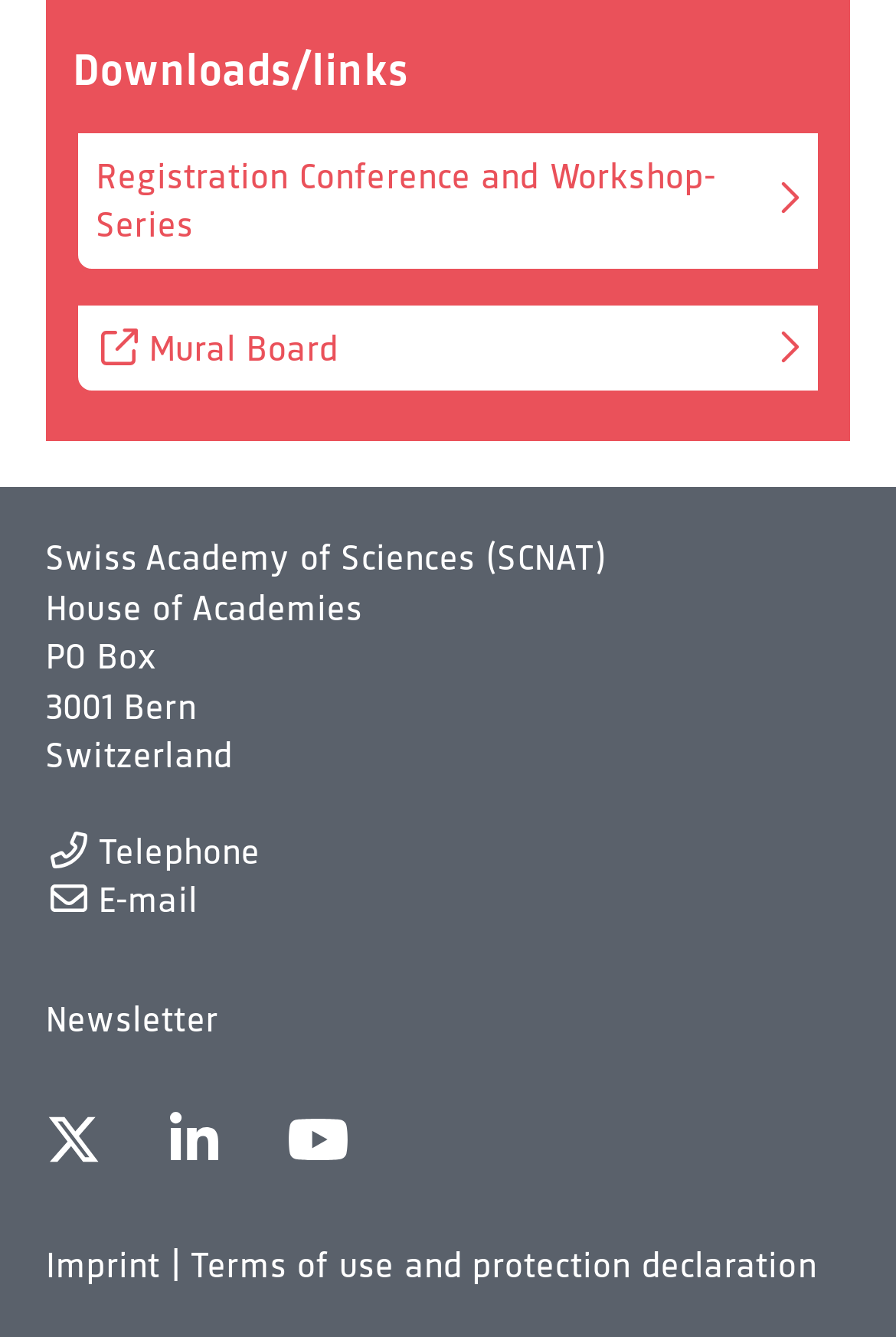Determine the bounding box coordinates for the UI element described. Format the coordinates as (top-left x, top-left y, bottom-right x, bottom-right y) and ensure all values are between 0 and 1. Element description: Just Ask the Guy

None